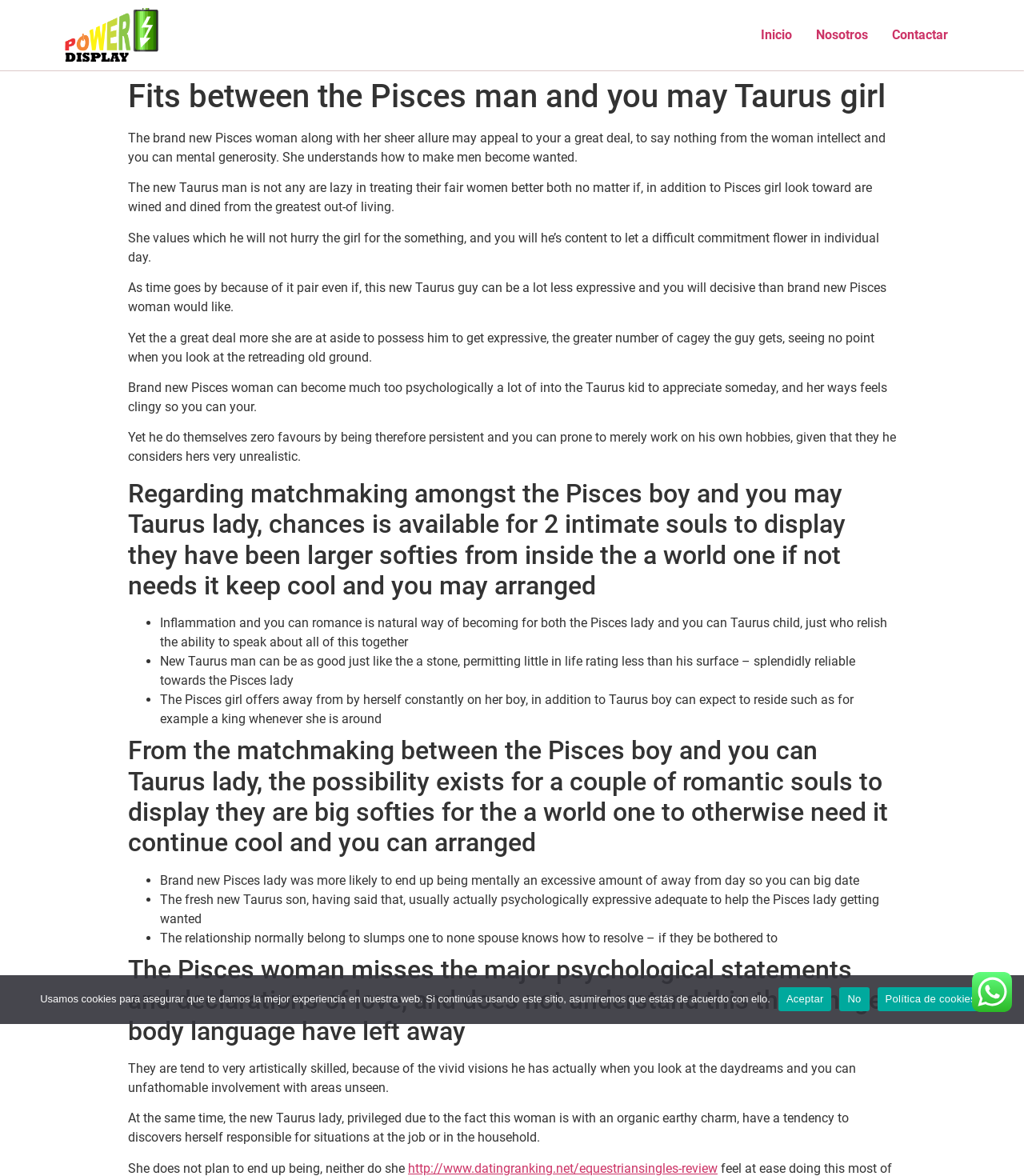Refer to the image and provide a thorough answer to this question:
What is the topic of the webpage?

Based on the webpage content, it appears to be discussing the compatibility and relationship dynamics between individuals with Pisces and Taurus zodiac signs.